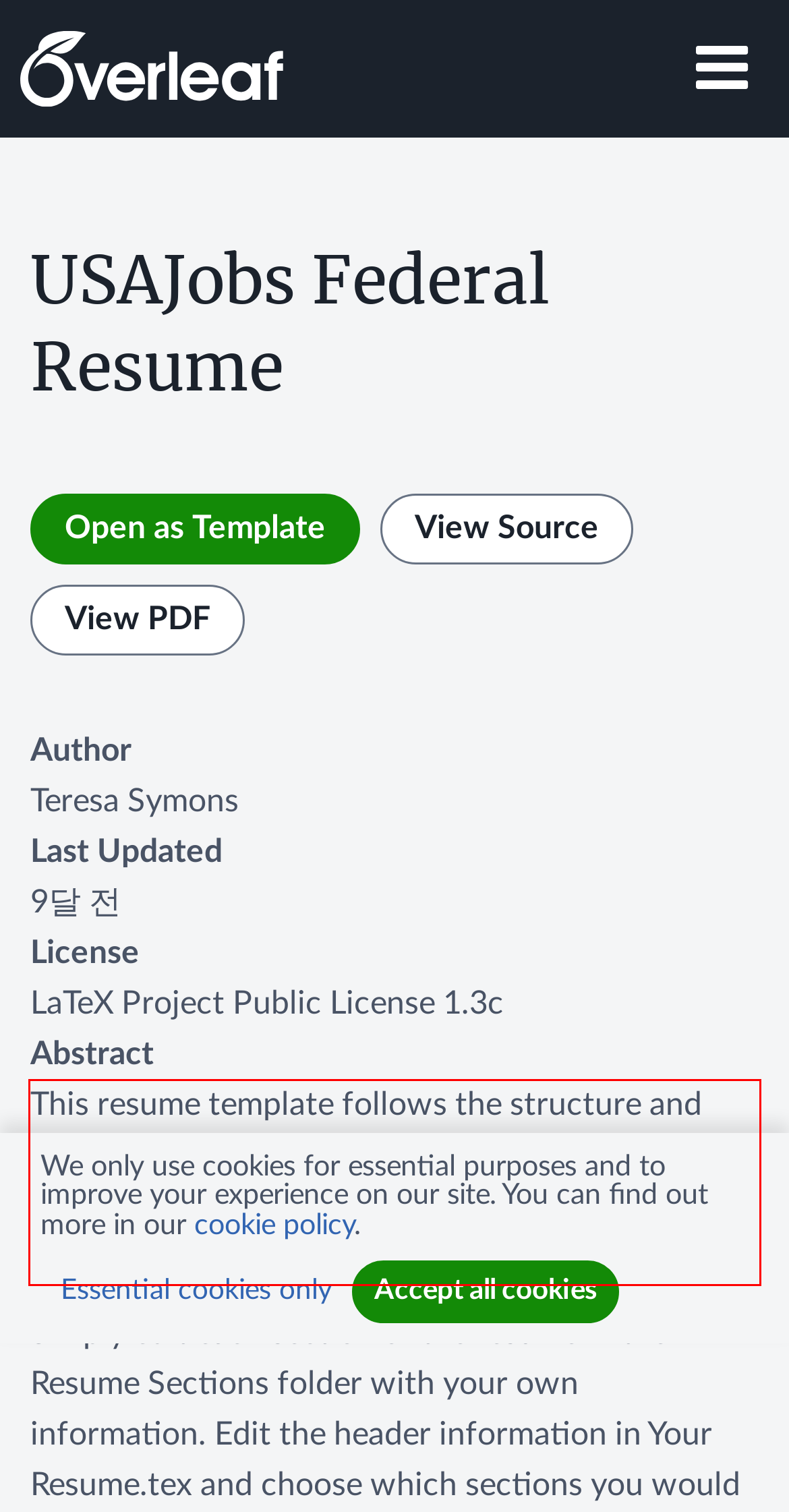Please identify and extract the text from the UI element that is surrounded by a red bounding box in the provided webpage screenshot.

This resume template follows the structure and content of the USAJobs resume builder for applying to US federal government positions with a nice, clean format that is machine-readable.